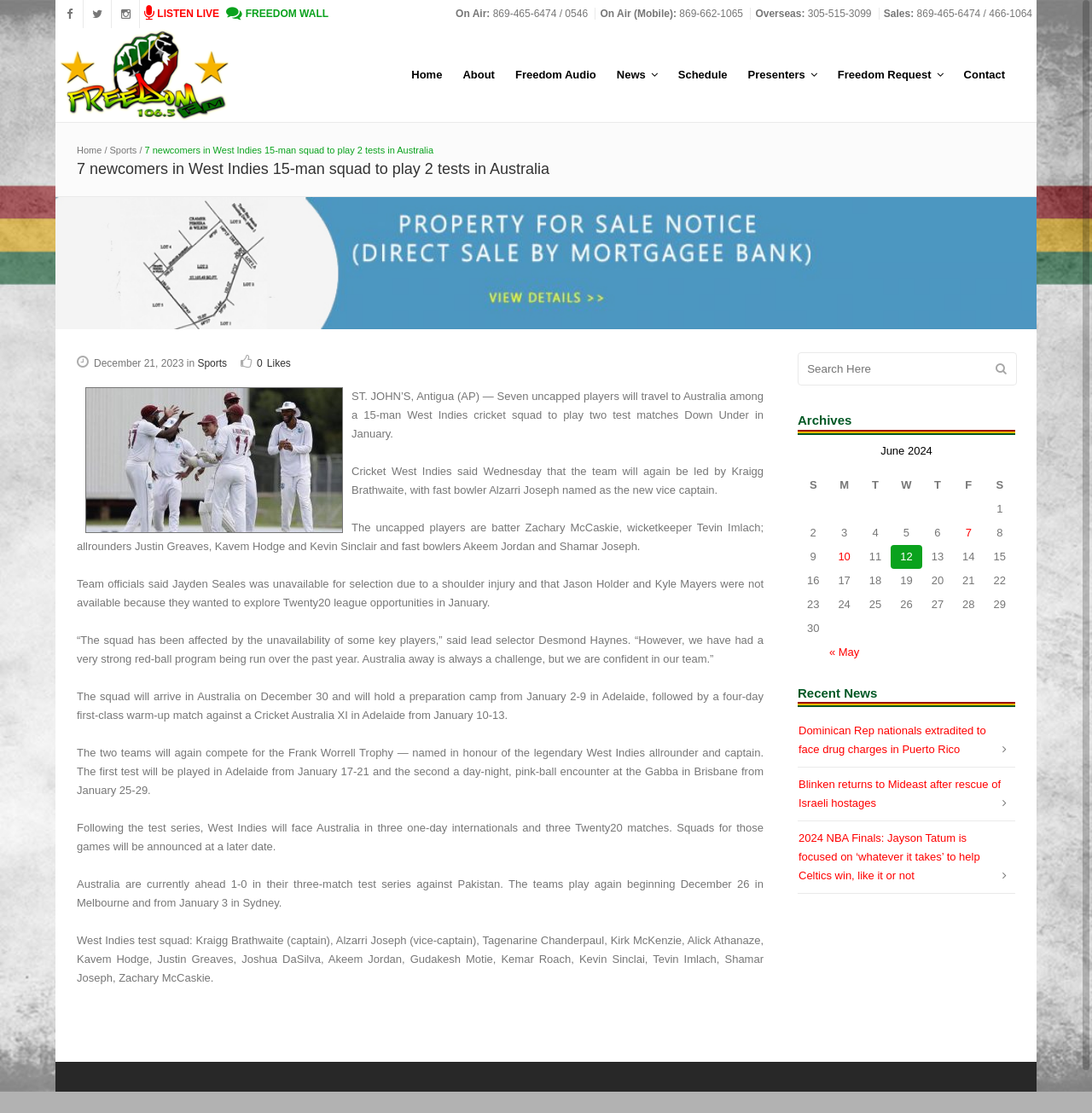Identify the bounding box coordinates of the part that should be clicked to carry out this instruction: "Check the archives".

[0.73, 0.37, 0.93, 0.391]